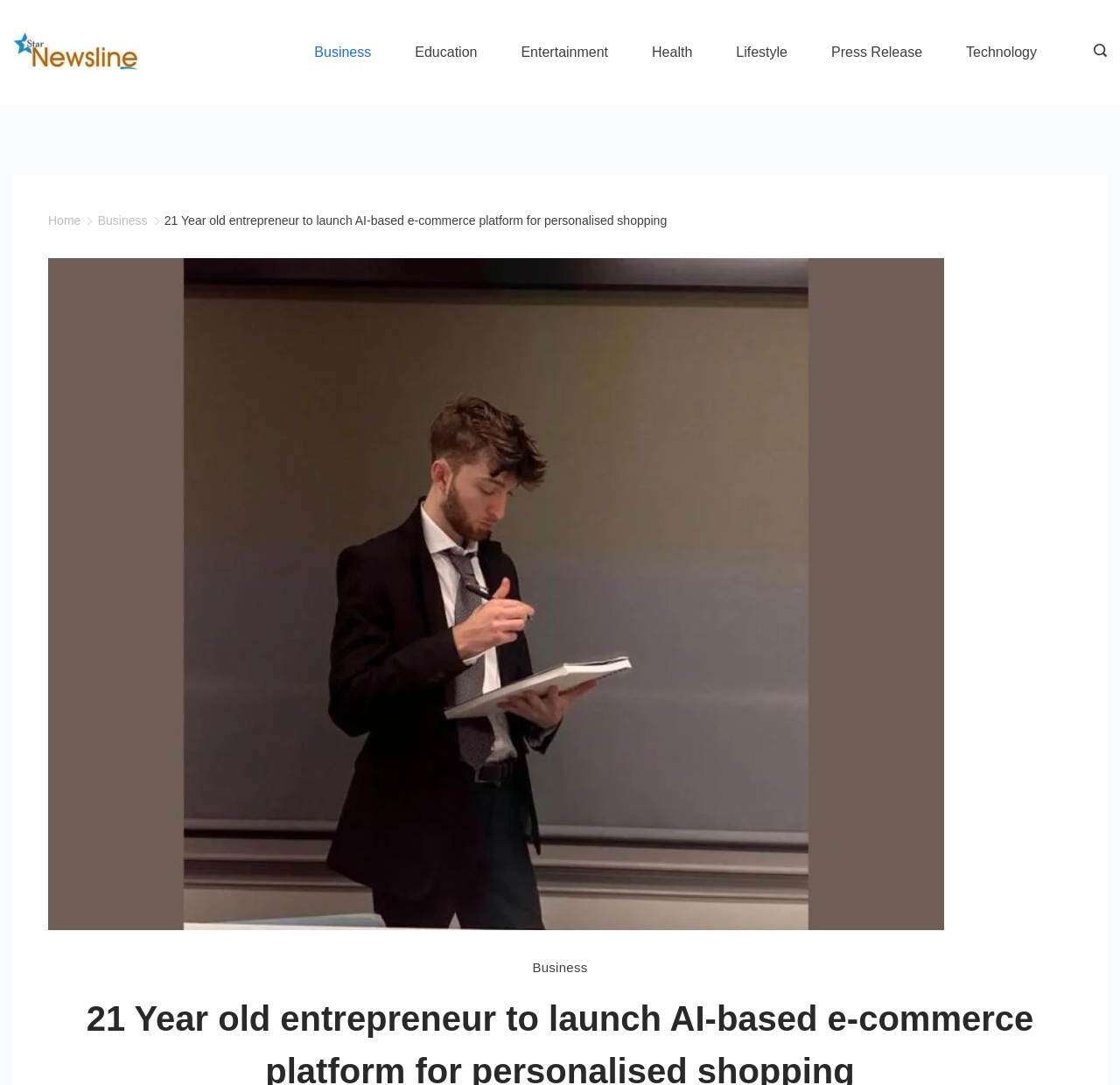Specify the bounding box coordinates (top-left x, top-left y, bottom-right x, bottom-right y) of the UI element in the screenshot that matches this description: Business

[0.475, 0.881, 0.525, 0.903]